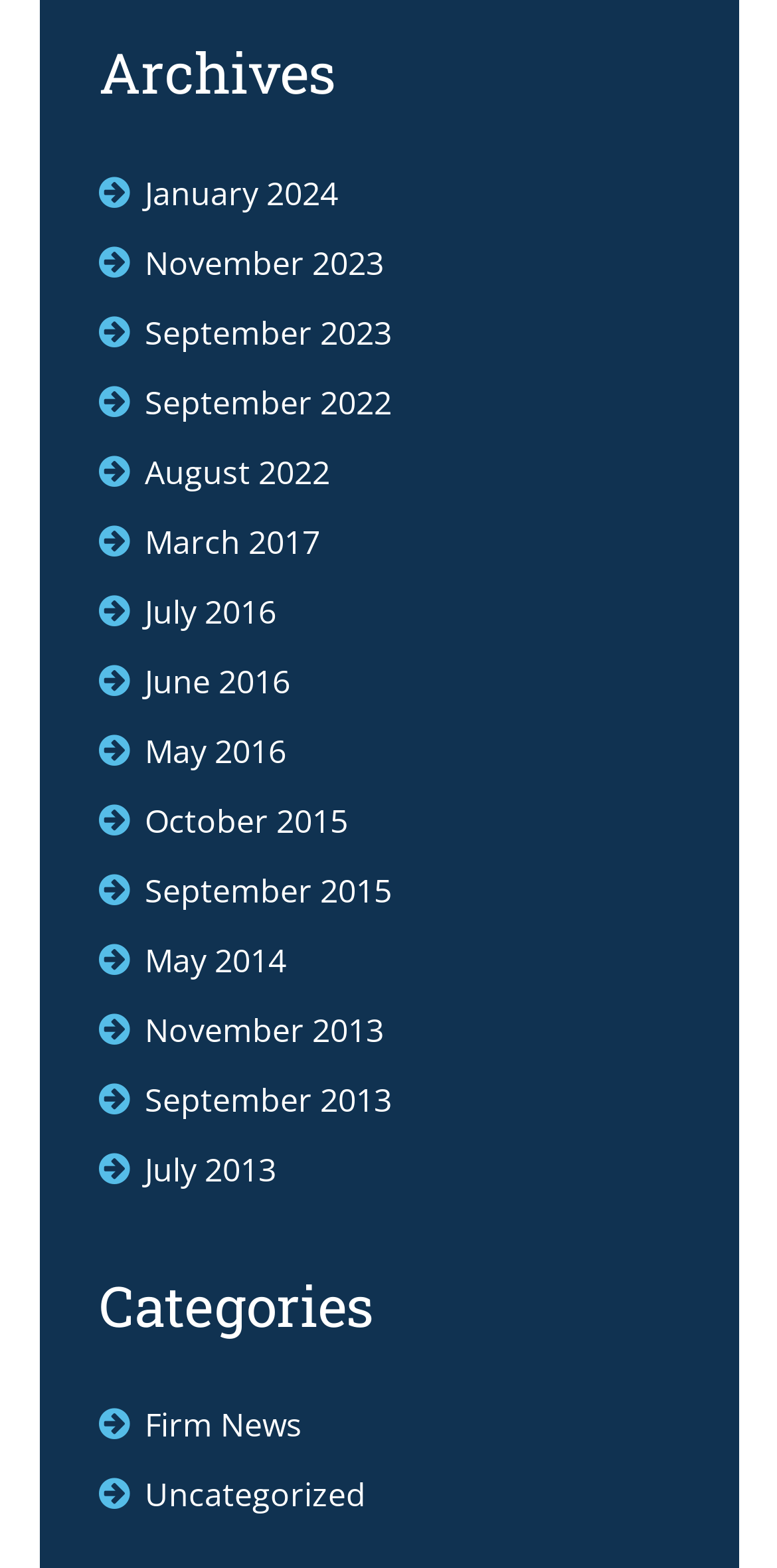How many categories are listed?
Please give a detailed and thorough answer to the question, covering all relevant points.

The webpage has two headings, 'Archives' and 'Categories', and under 'Categories', there are two links, 'Firm News' and 'Uncategorized', so there are two categories listed.